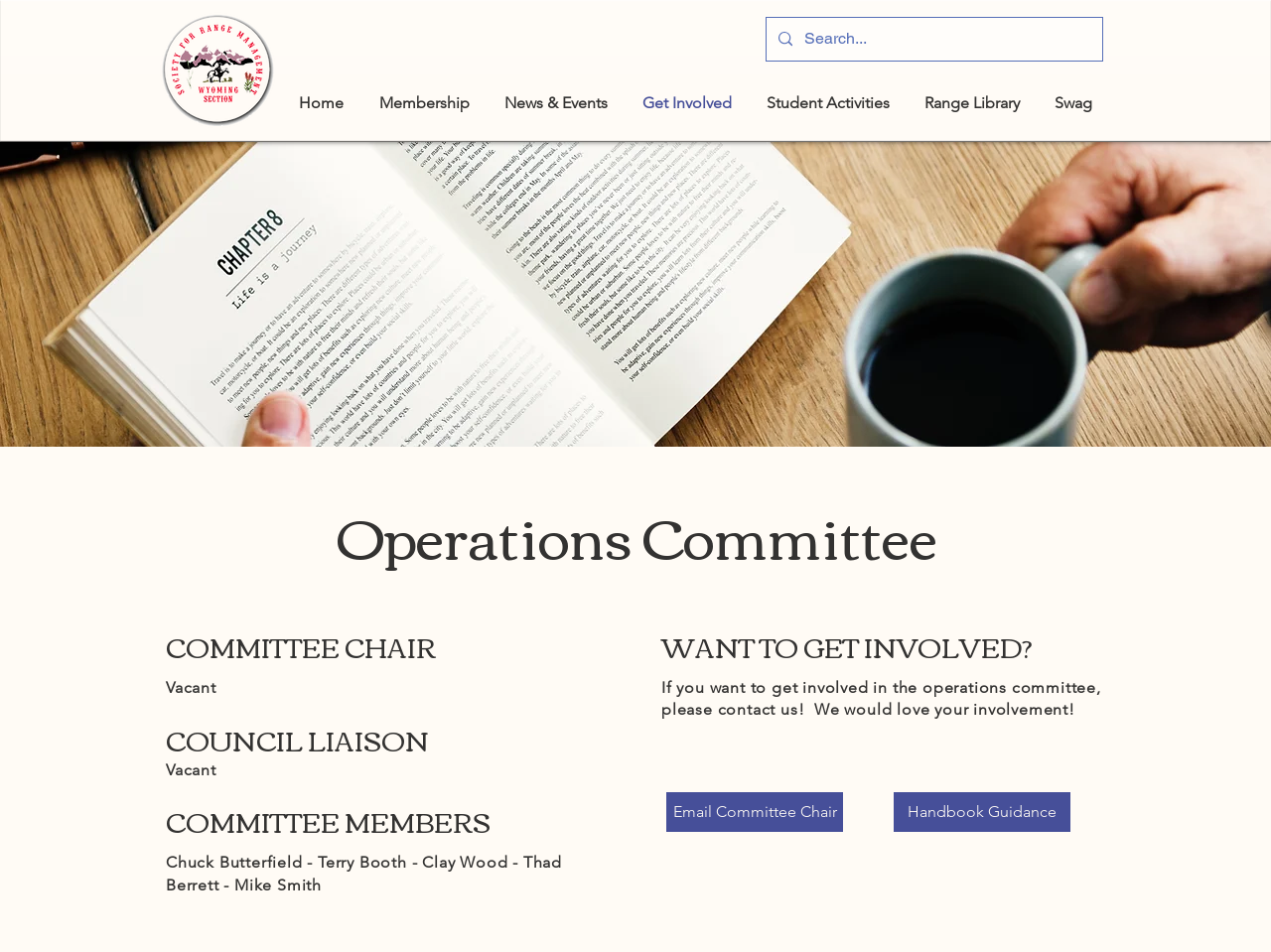Reply to the question with a single word or phrase:
How many committee members are listed?

5